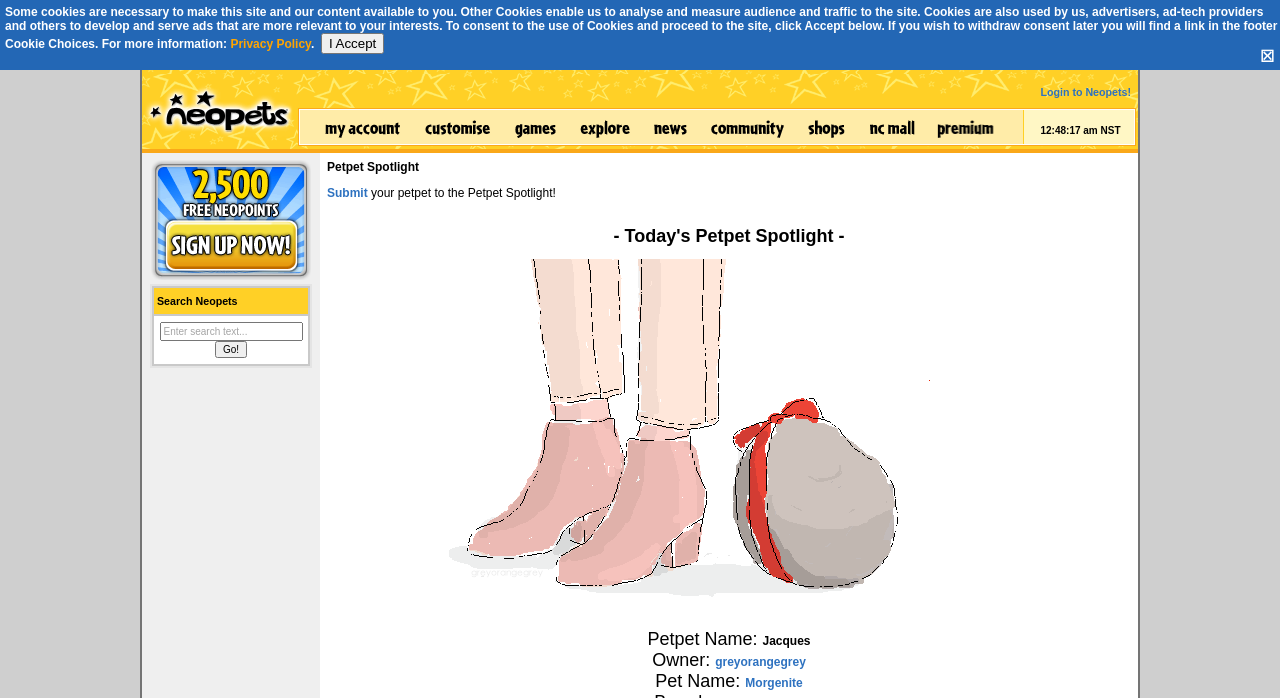Please identify the bounding box coordinates of the region to click in order to complete the given instruction: "Click on the 'Next Post' link". The coordinates should be four float numbers between 0 and 1, i.e., [left, top, right, bottom].

None